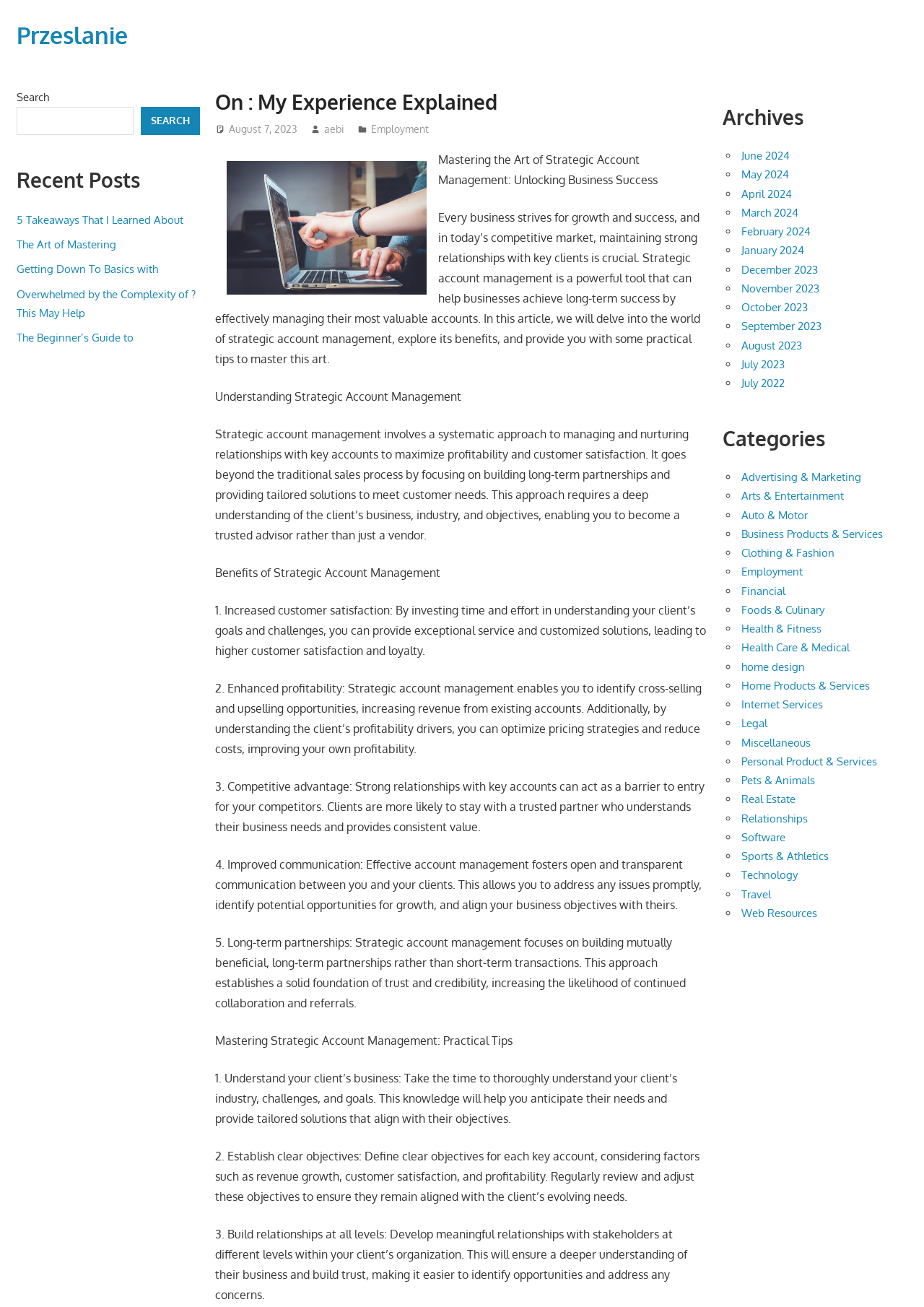What is the purpose of strategic account management? Please answer the question using a single word or phrase based on the image.

to maximize profitability and customer satisfaction